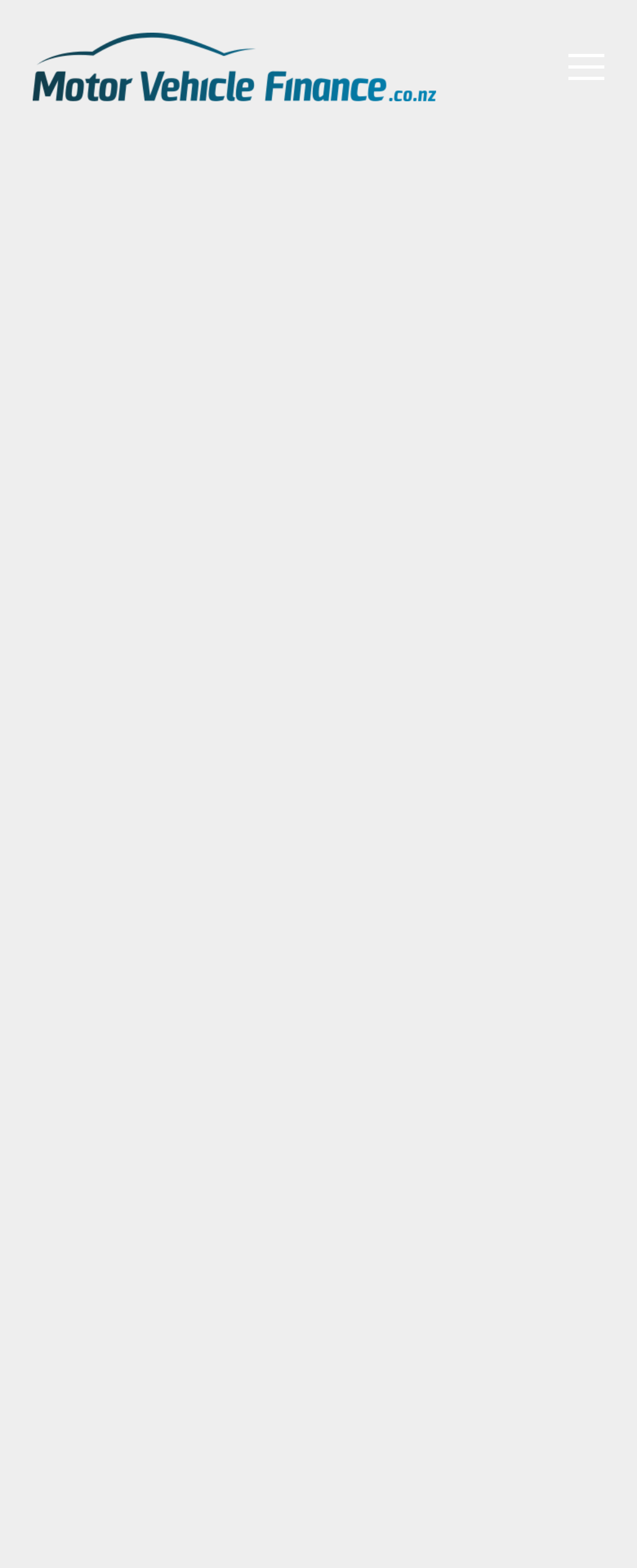Extract the bounding box coordinates for the UI element described by the text: "0 comments". The coordinates should be in the form of [left, top, right, bottom] with values between 0 and 1.

None